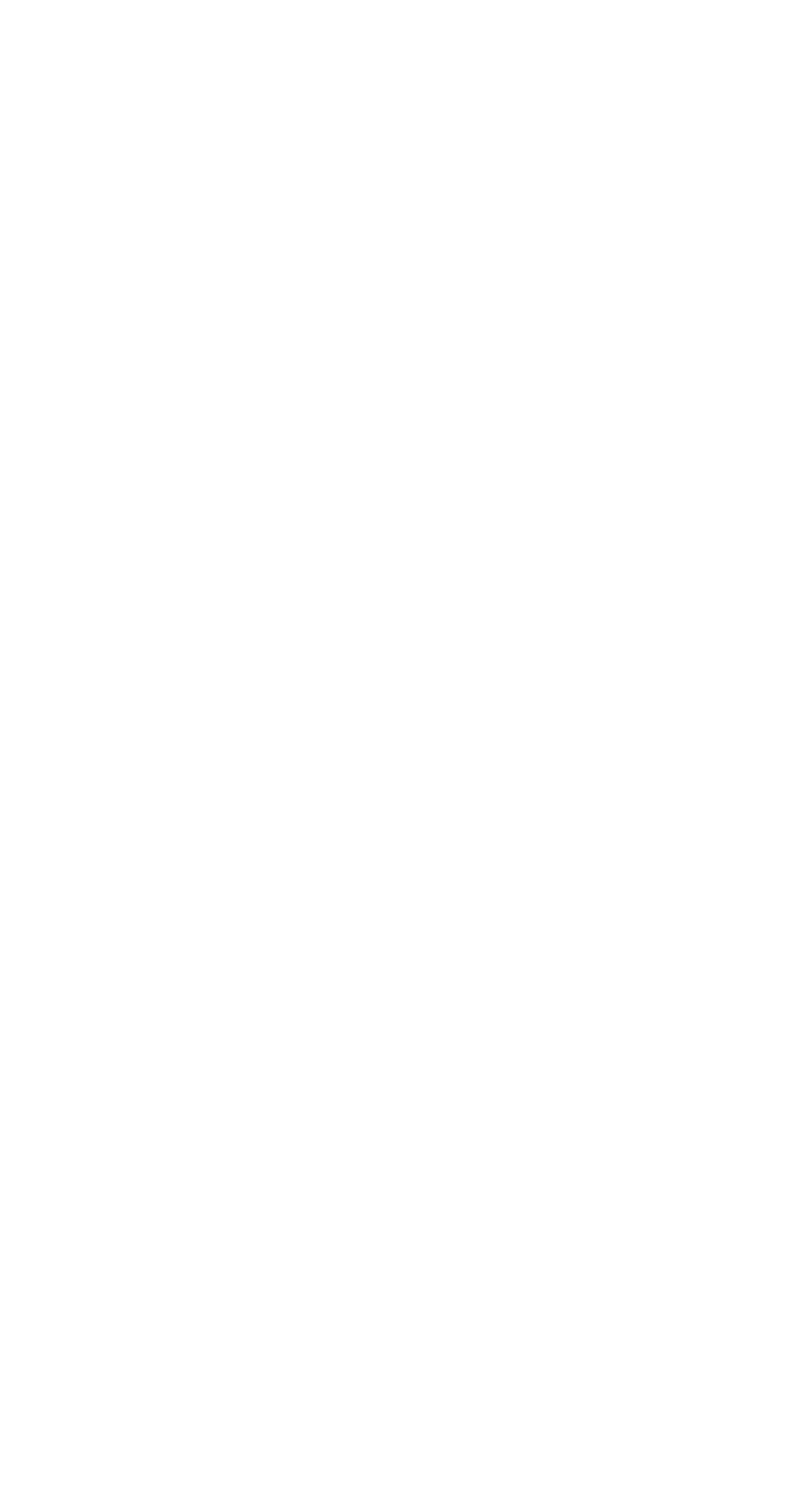Can you show the bounding box coordinates of the region to click on to complete the task described in the instruction: "Contact BT"?

[0.051, 0.716, 0.238, 0.739]